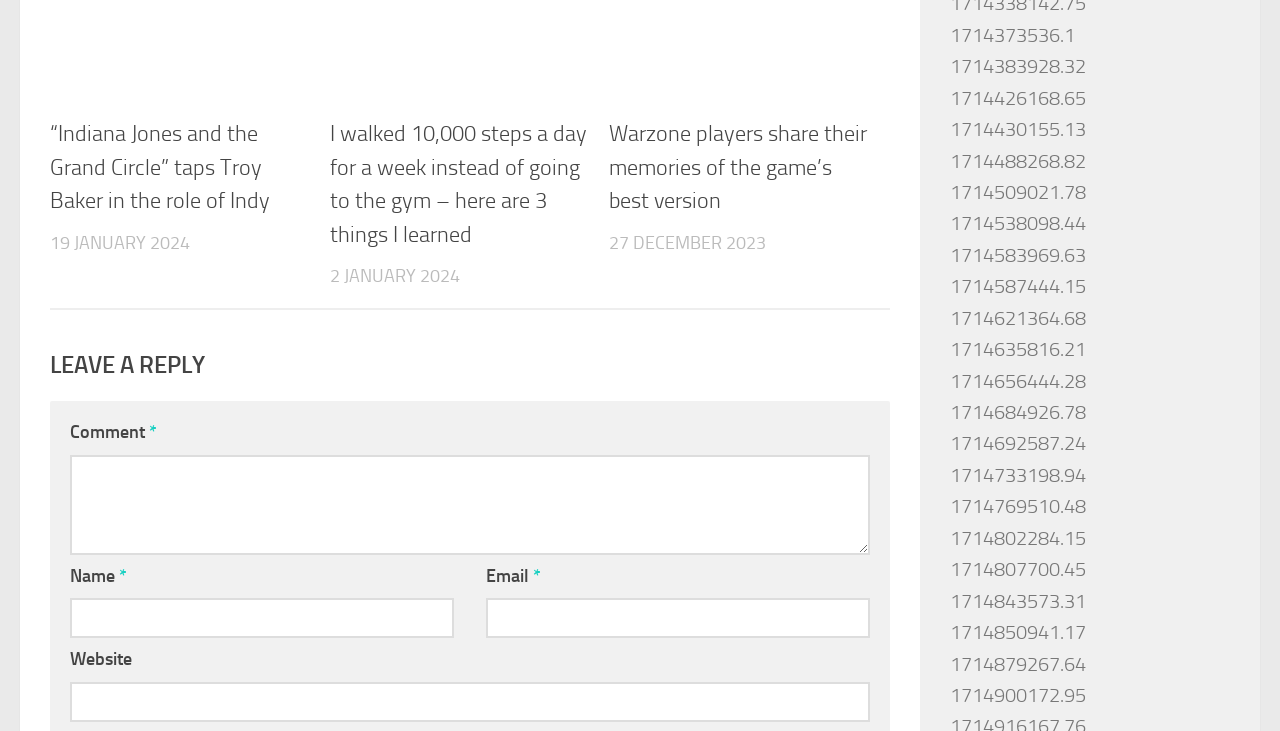Using the element description provided, determine the bounding box coordinates in the format (top-left x, top-left y, bottom-right x, bottom-right y). Ensure that all values are floating point numbers between 0 and 1. Element description: parent_node: Comment * name="comment"

[0.055, 0.622, 0.68, 0.759]